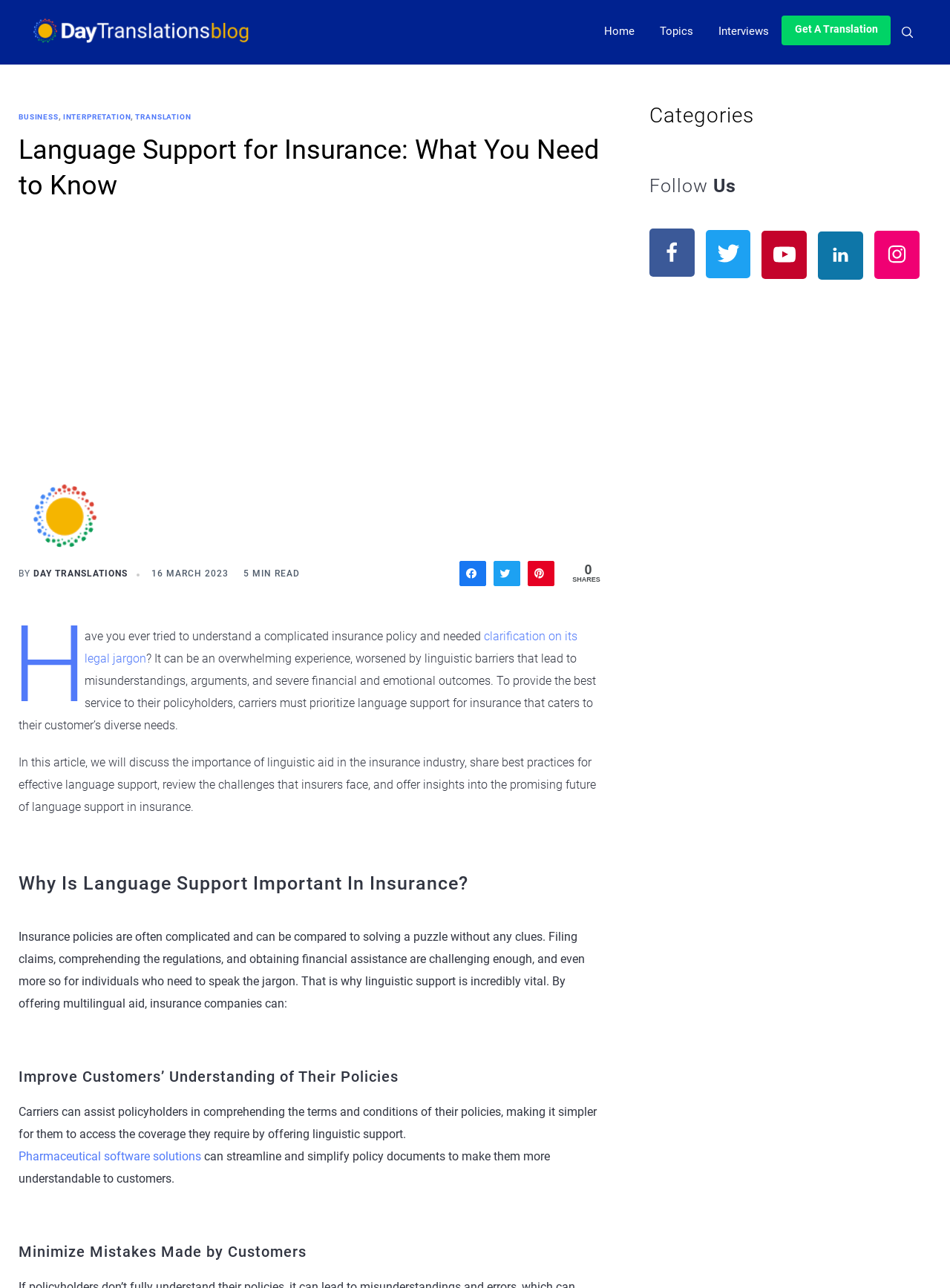Identify the bounding box of the UI component described as: "chloecherry.org@gmail.com".

None